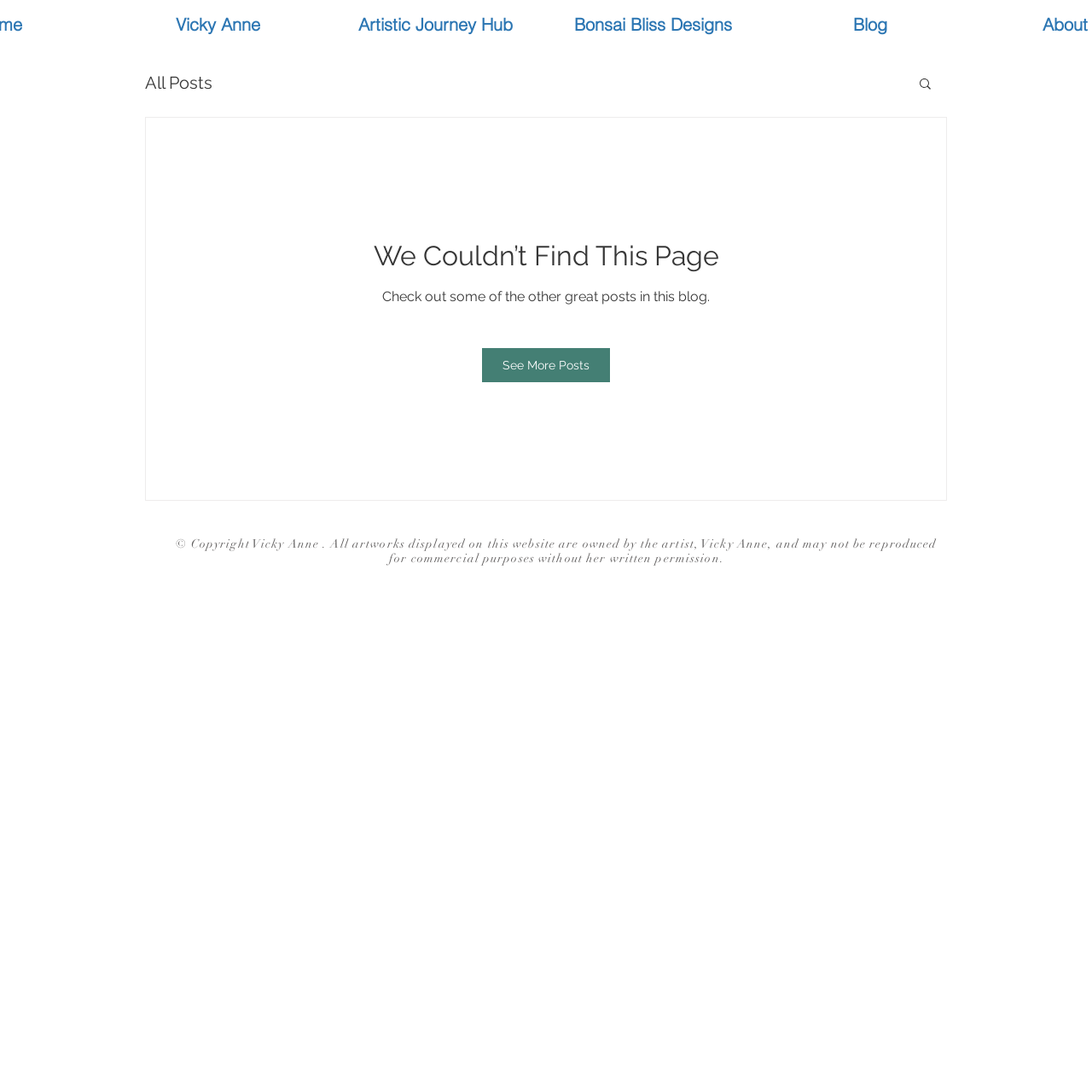Based on the image, please respond to the question with as much detail as possible:
What is the message displayed when a page is not found?

When a page is not found, the website displays a message that says 'We Couldn’t Find This Page'. This message is located in the main content area of the page, and it is accompanied by a suggestion to check out other posts in the blog.